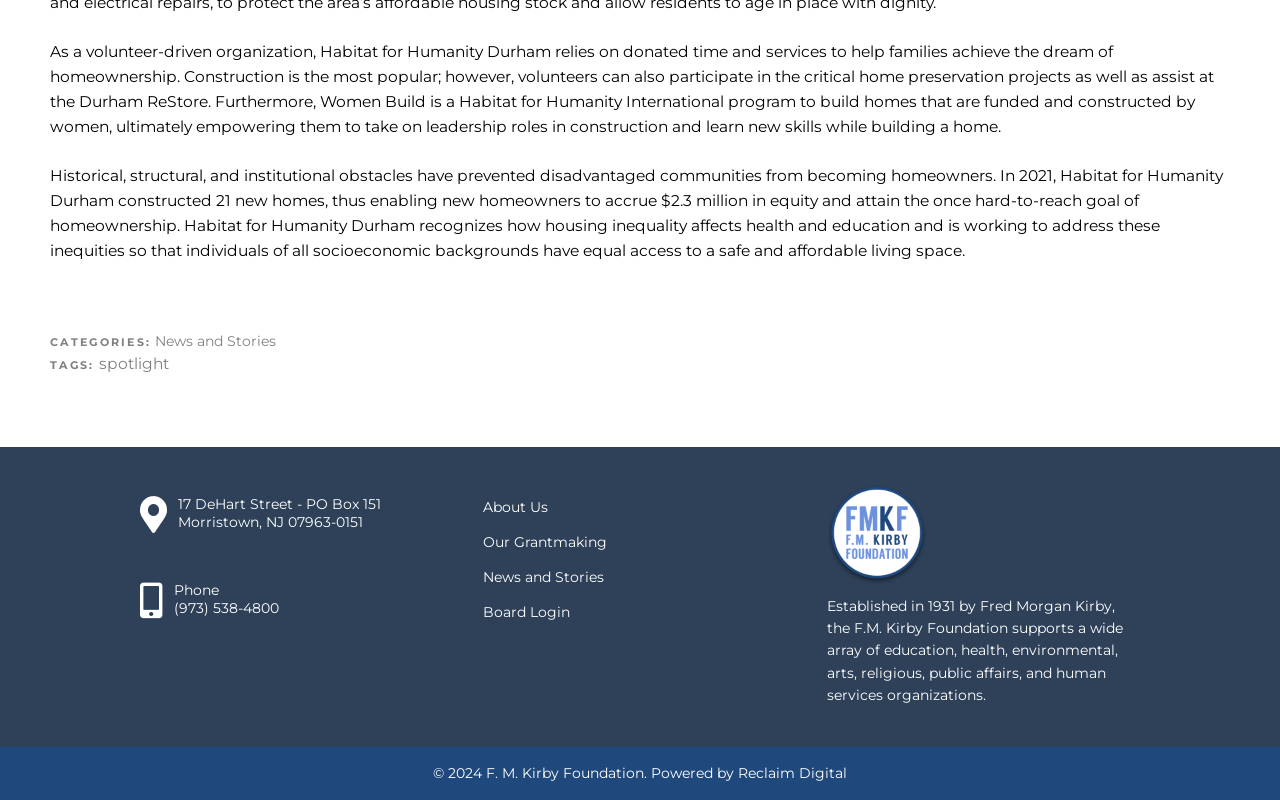Please find the bounding box coordinates of the element's region to be clicked to carry out this instruction: "Learn more about Women Build".

[0.039, 0.053, 0.948, 0.169]